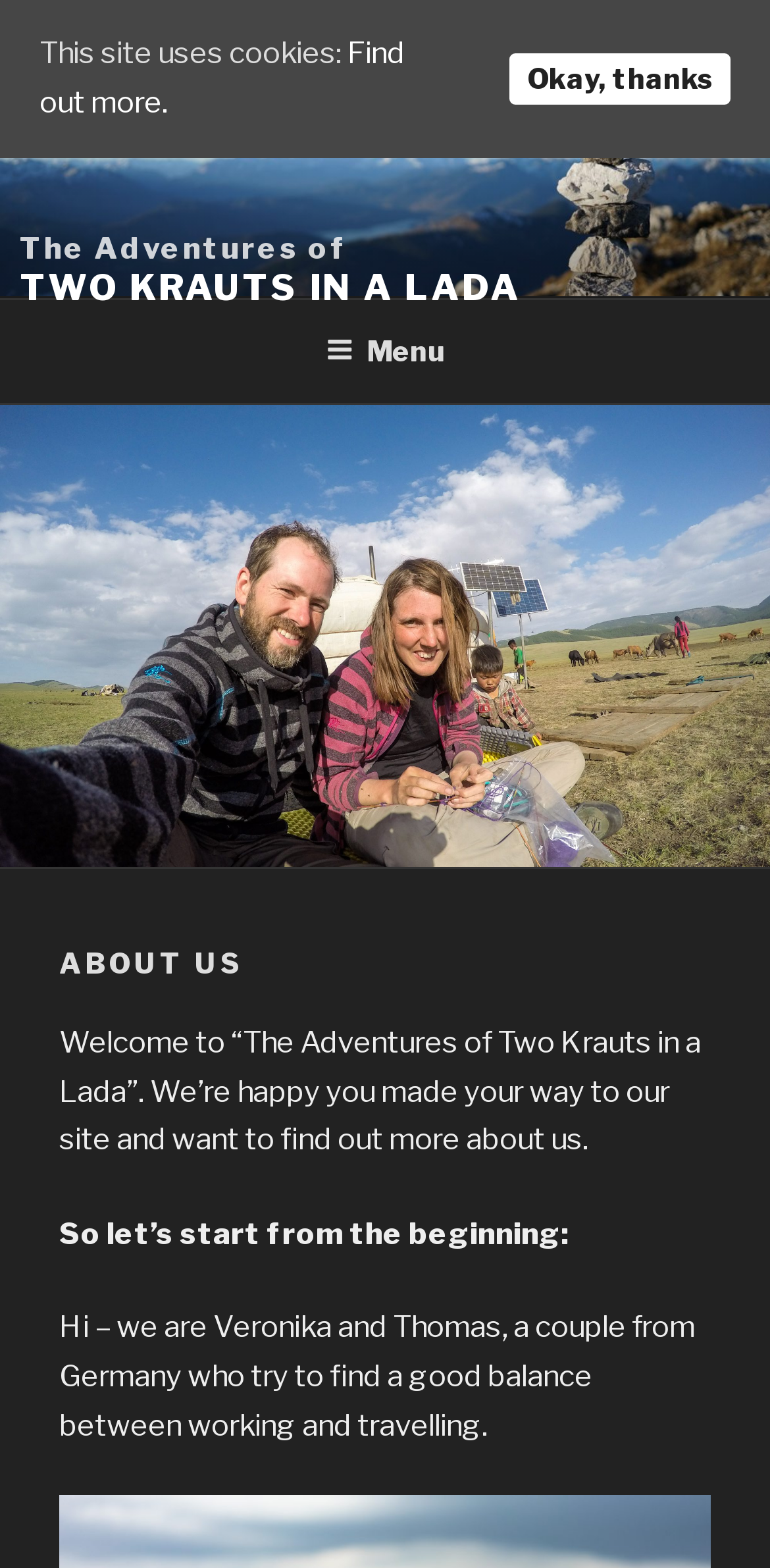Determine the bounding box of the UI element mentioned here: "Find out more.". The coordinates must be in the format [left, top, right, bottom] with values ranging from 0 to 1.

[0.051, 0.023, 0.526, 0.077]